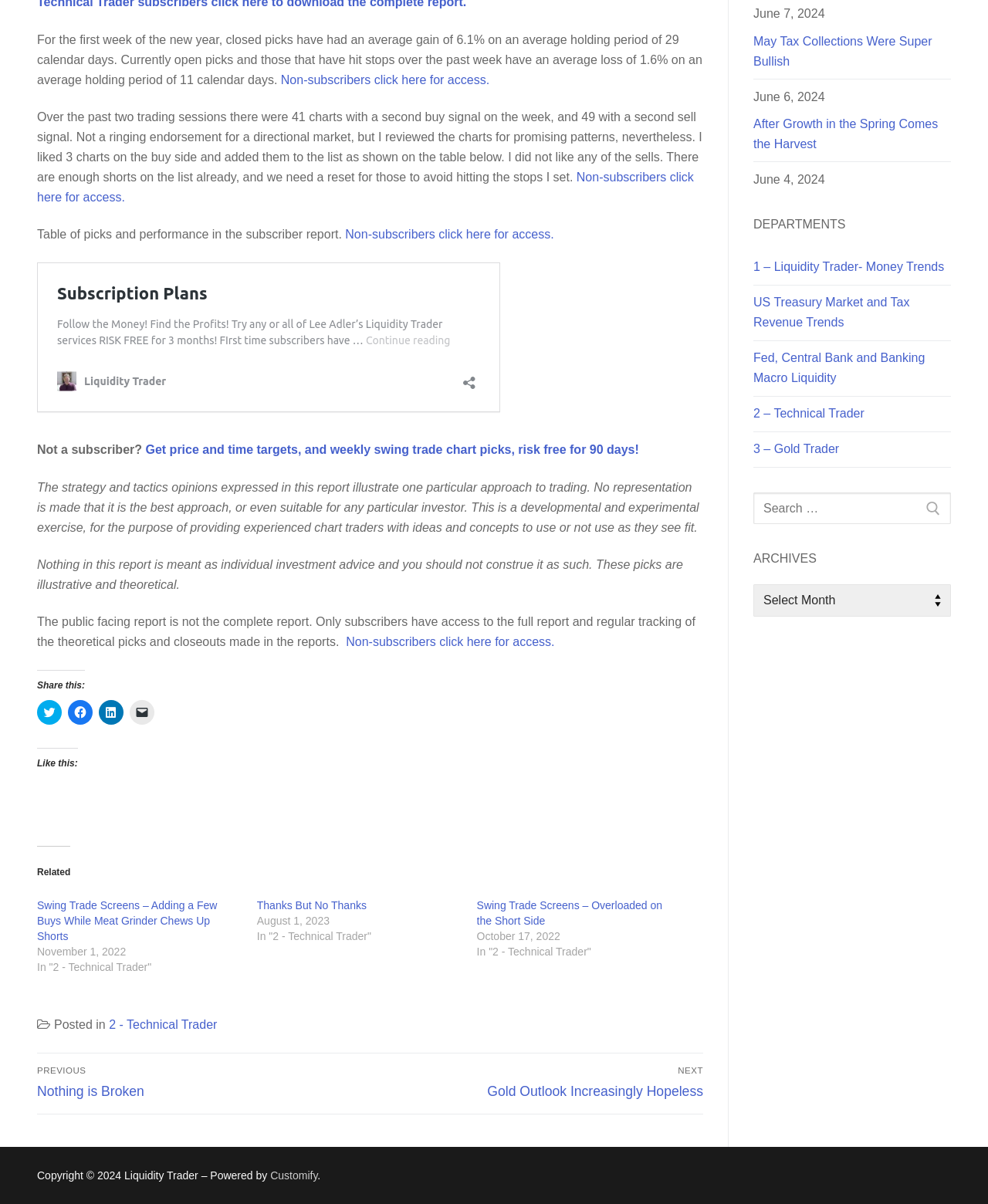From the given element description: "Esthetics", find the bounding box for the UI element. Provide the coordinates as four float numbers between 0 and 1, in the order [left, top, right, bottom].

None